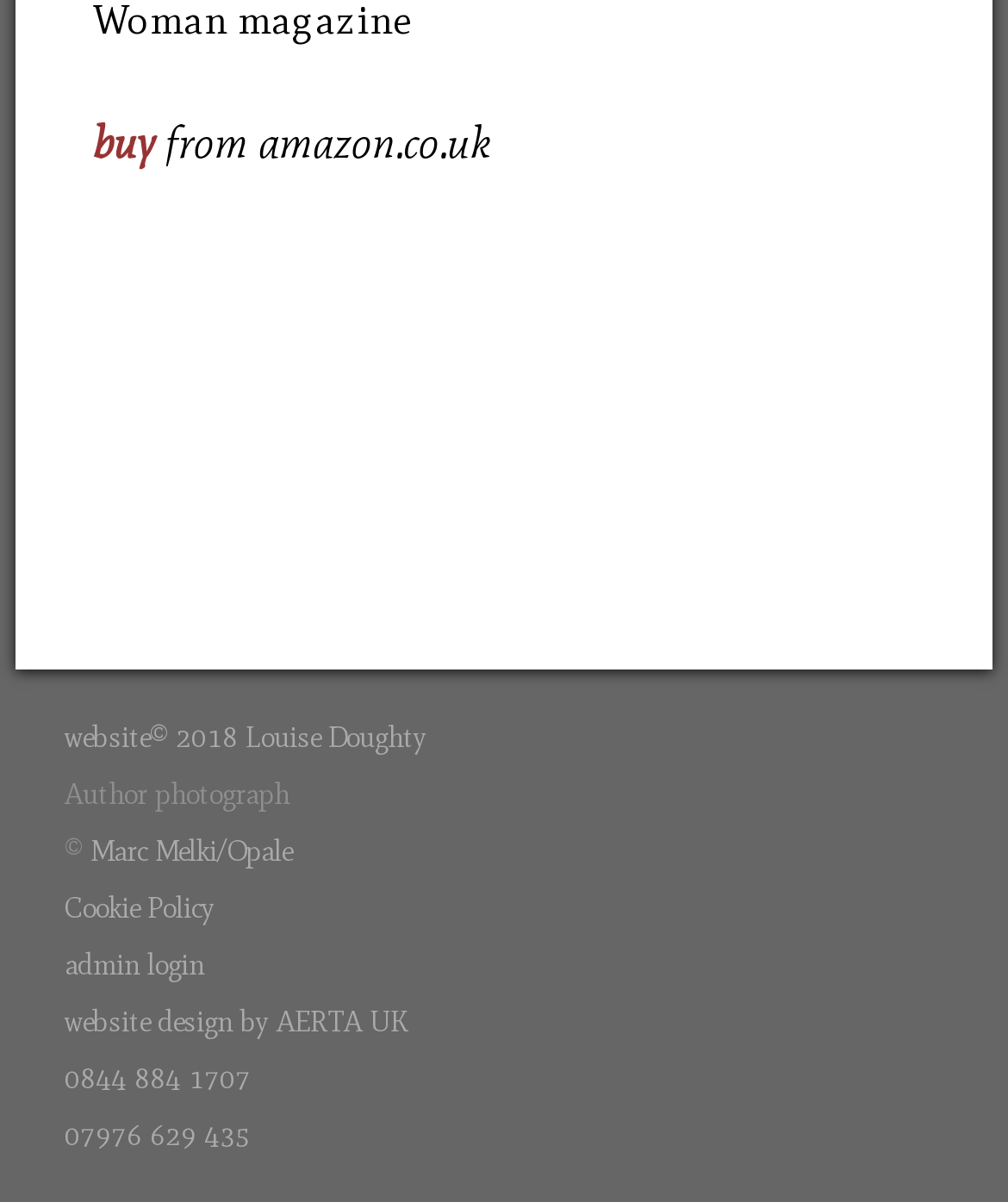Predict the bounding box coordinates for the UI element described as: "Marc Melki/Opale". The coordinates should be four float numbers between 0 and 1, presented as [left, top, right, bottom].

[0.09, 0.691, 0.29, 0.722]